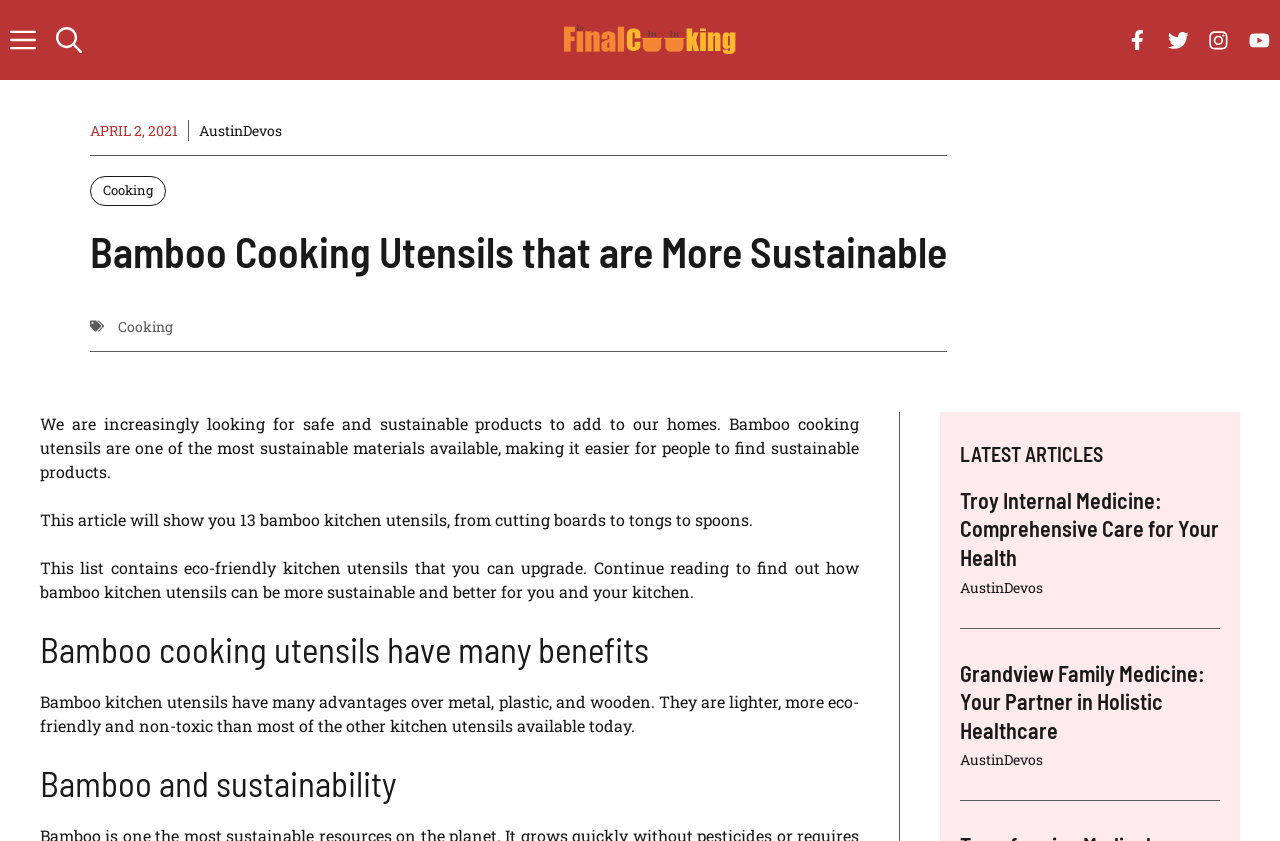Offer a meticulous description of the webpage's structure and content.

The webpage is about bamboo cooking utensils and their sustainability. At the top, there is a navigation bar with a logo "Final Cooking" on the left, a search button, and an off-canvas panel button on the right. Below the navigation bar, there are four social media links aligned horizontally.

The main content of the webpage starts with a heading "Bamboo Cooking Utensils that are More Sustainable" followed by a brief introduction to the article. The introduction explains that bamboo cooking utensils are a sustainable option for people looking for eco-friendly products.

Below the introduction, there are three paragraphs of text that discuss the benefits of bamboo kitchen utensils, including their eco-friendliness, non-toxicity, and lightness. The text is divided into sections with headings "Bamboo cooking utensils have many benefits" and "Bamboo and sustainability".

On the right side of the webpage, there is a section titled "LATEST ARTICLES" with three article summaries. Each summary has a heading and a link to the full article. The articles are about healthcare-related topics, including Troy Internal Medicine and Grandview Family Medicine.

Throughout the webpage, there are no images except for the logo "Final Cooking" in the navigation bar. The overall structure of the webpage is clean, with clear headings and concise text.